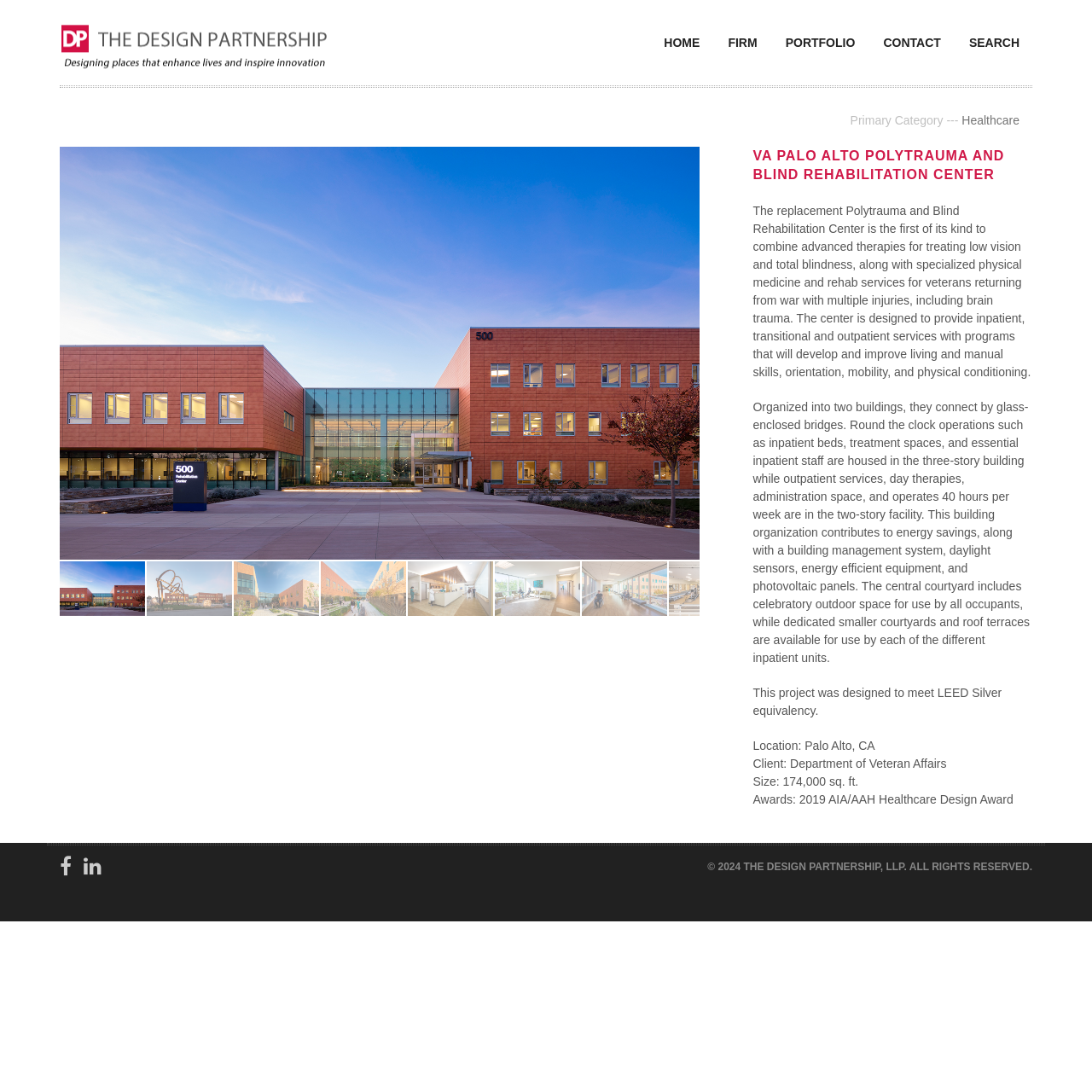Determine the bounding box coordinates of the UI element described by: "Firm".

[0.655, 0.0, 0.705, 0.078]